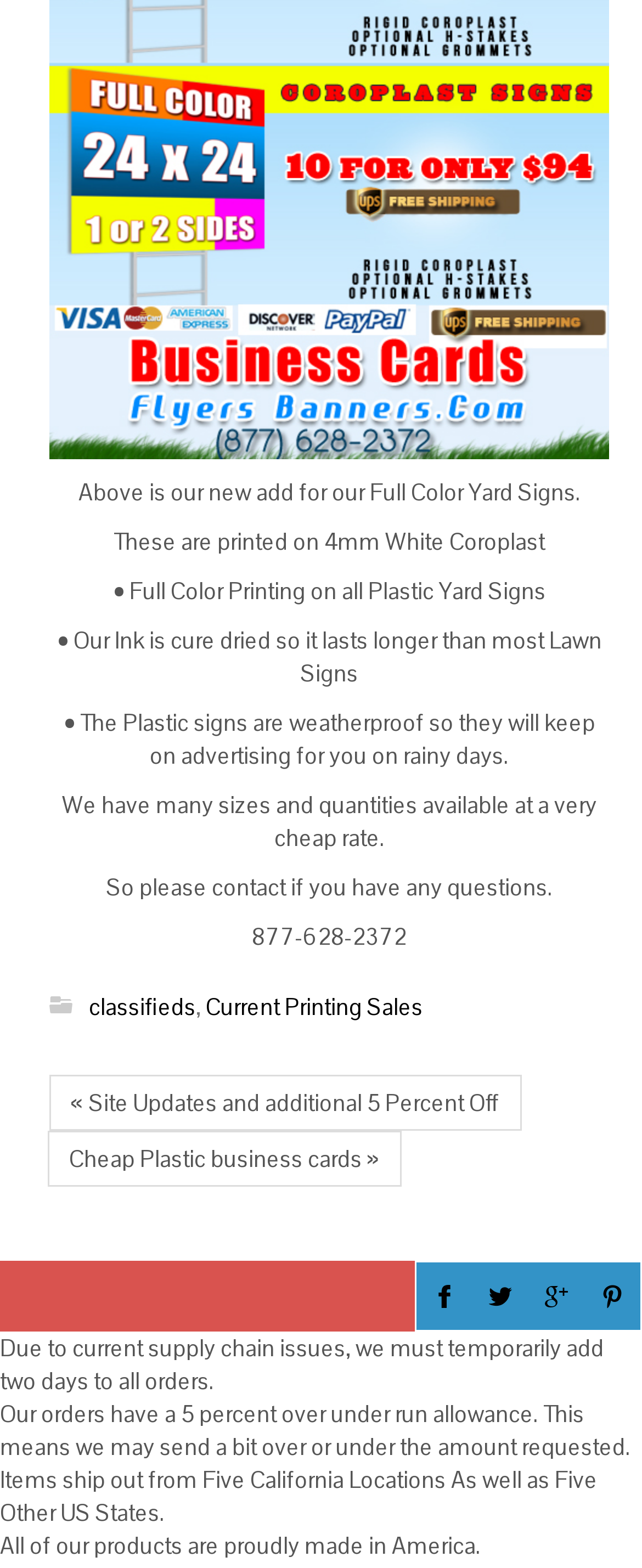Please locate the UI element described by "Current Printing Sales" and provide its bounding box coordinates.

[0.321, 0.632, 0.659, 0.651]